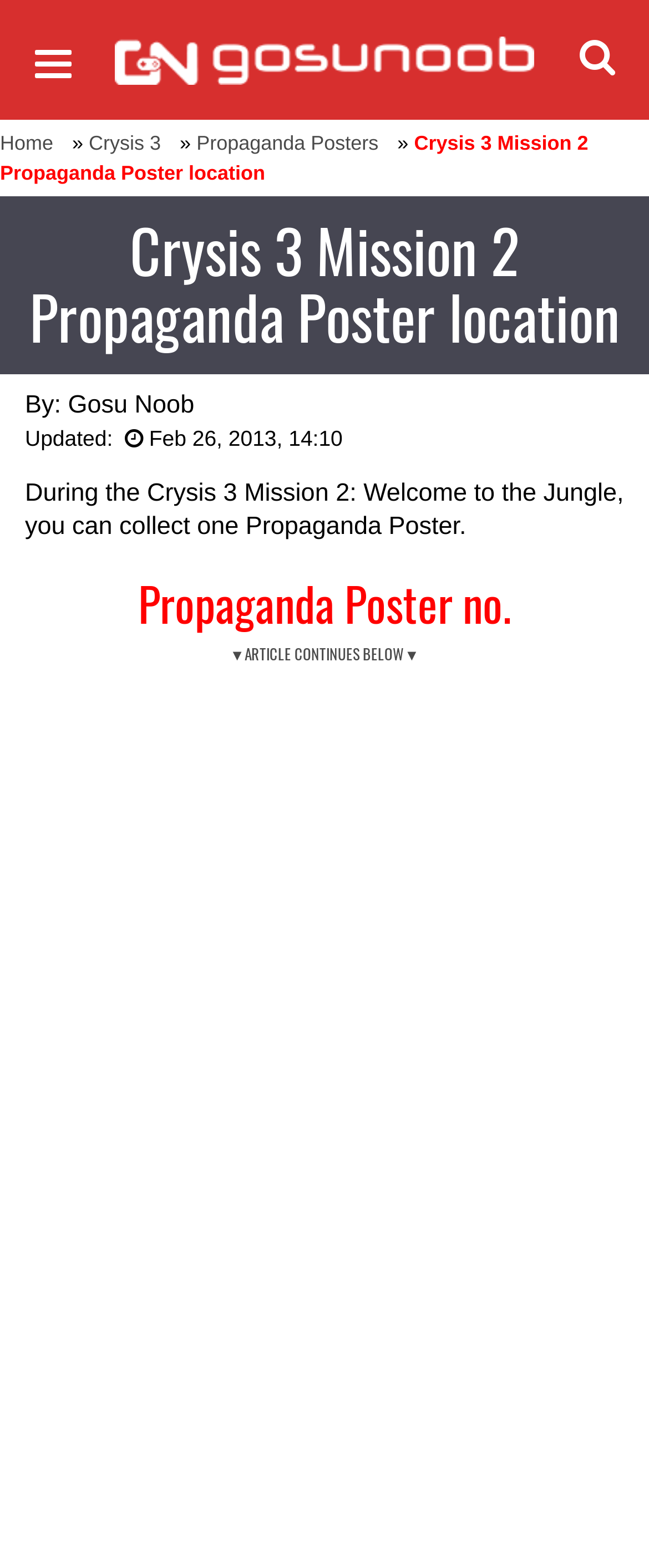When was the webpage content last updated?
Based on the screenshot, provide a one-word or short-phrase response.

Feb 26, 2013, 14:10